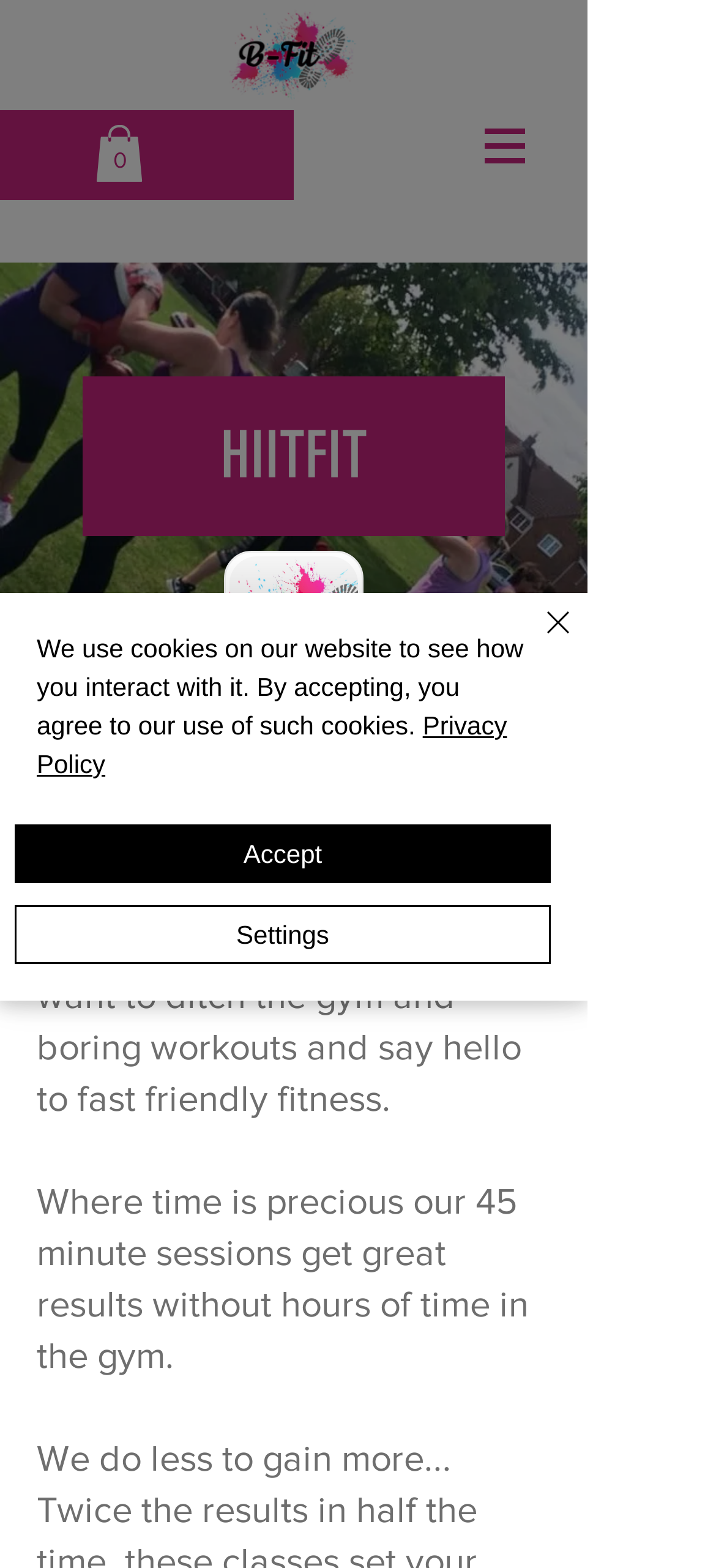Give a detailed explanation of the elements present on the webpage.

The webpage is for HIITFIT, a fitness brand, with a prominent logo at the top center of the page. Below the logo, there is a heading that reads "HIITFIT" and a subheading that says "Your only 45 minutes away from a great day!!". 

To the left of the logo, there is an image that takes up most of the top half of the page. Below this image, there are two columns of text. The left column has two paragraphs describing the benefits of HIIT and BOX classes, while the right column has a call-to-action with two buttons, "Check it Out" and "Not Now", encouraging users to join B Fit on the app.

At the top right corner of the page, there is a cart icon with a link to view the cart, which currently has 0 items. Next to the cart icon, there is a navigation menu button. 

Below the call-to-action section, there are three social media links, Email, Facebook, and YouTube, each with an accompanying icon. To the right of these links, there is a chat button.

At the bottom of the page, there is a cookie policy alert with a link to the Privacy Policy and two buttons, "Accept" and "Settings", to manage cookie preferences. There is also a "Close" button to dismiss the alert.